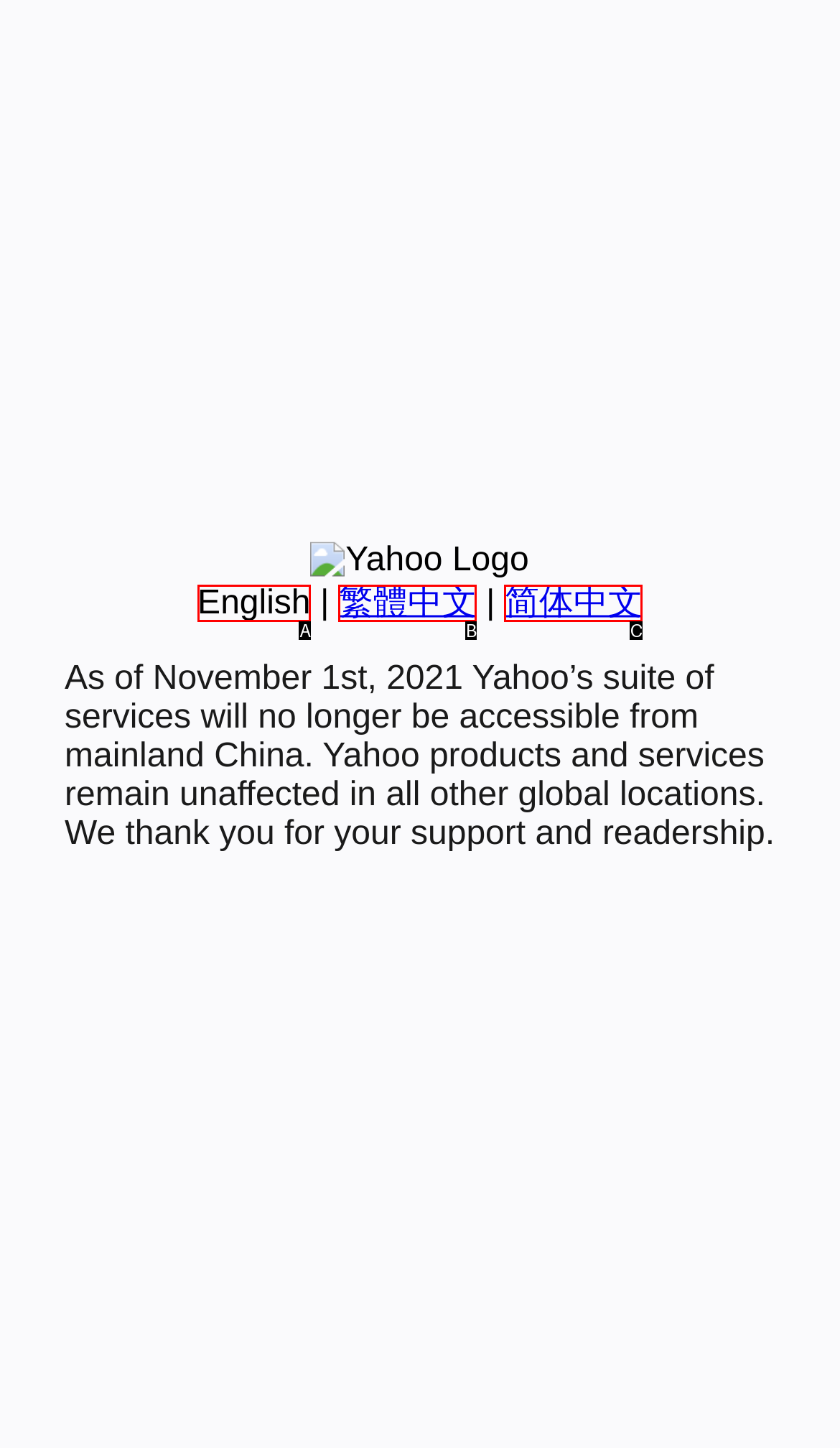Determine which UI element matches this description: 繁體中文
Reply with the appropriate option's letter.

B